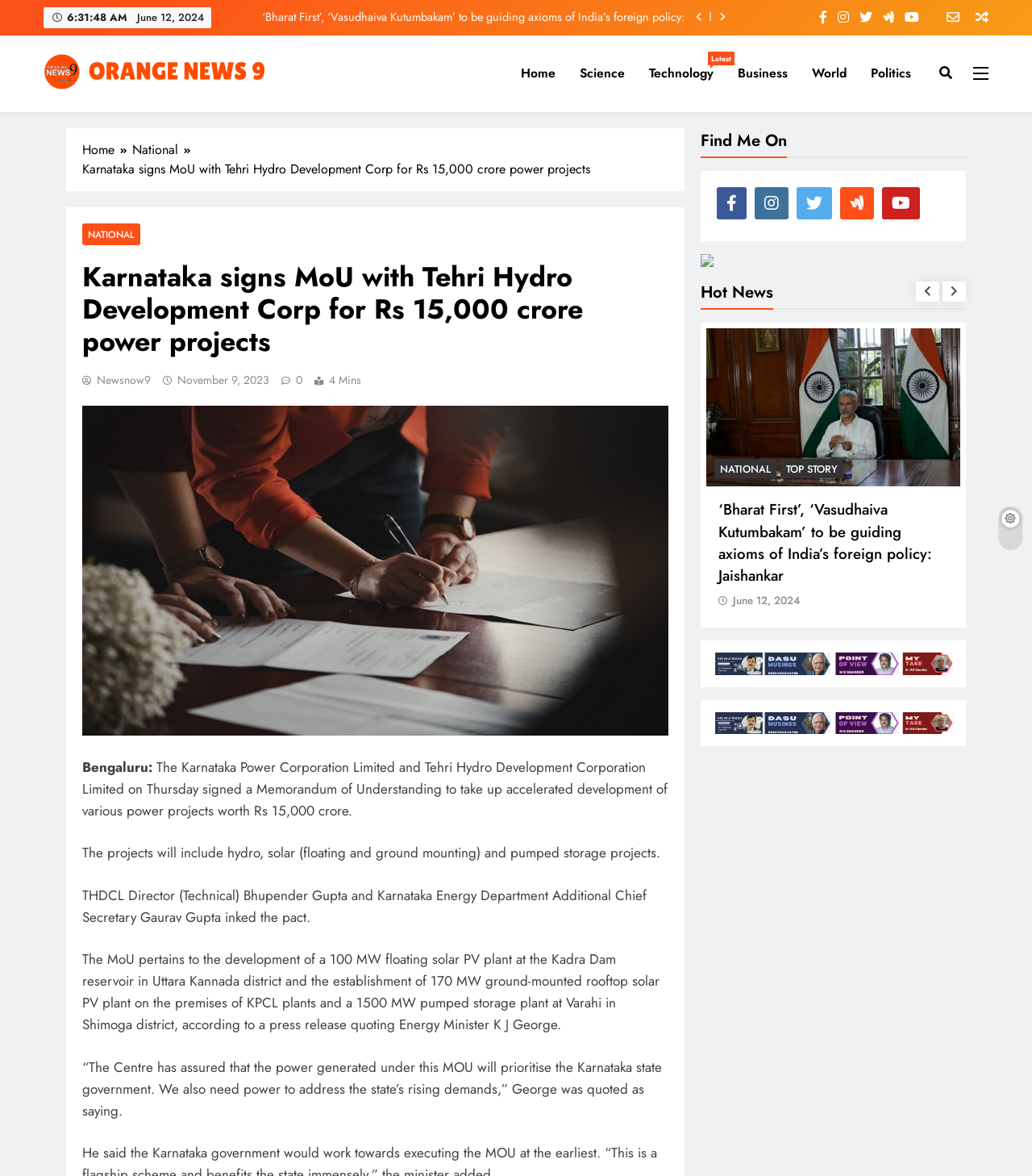Who is the Energy Minister quoted in the article?
Please provide an in-depth and detailed response to the question.

The Energy Minister's name can be found in the article text, where it says '“The Centre has assured that the power generated under this MOU will prioritise the Karnataka state government. We also need power to address the state’s rising demands,” George was quoted as saying.'.